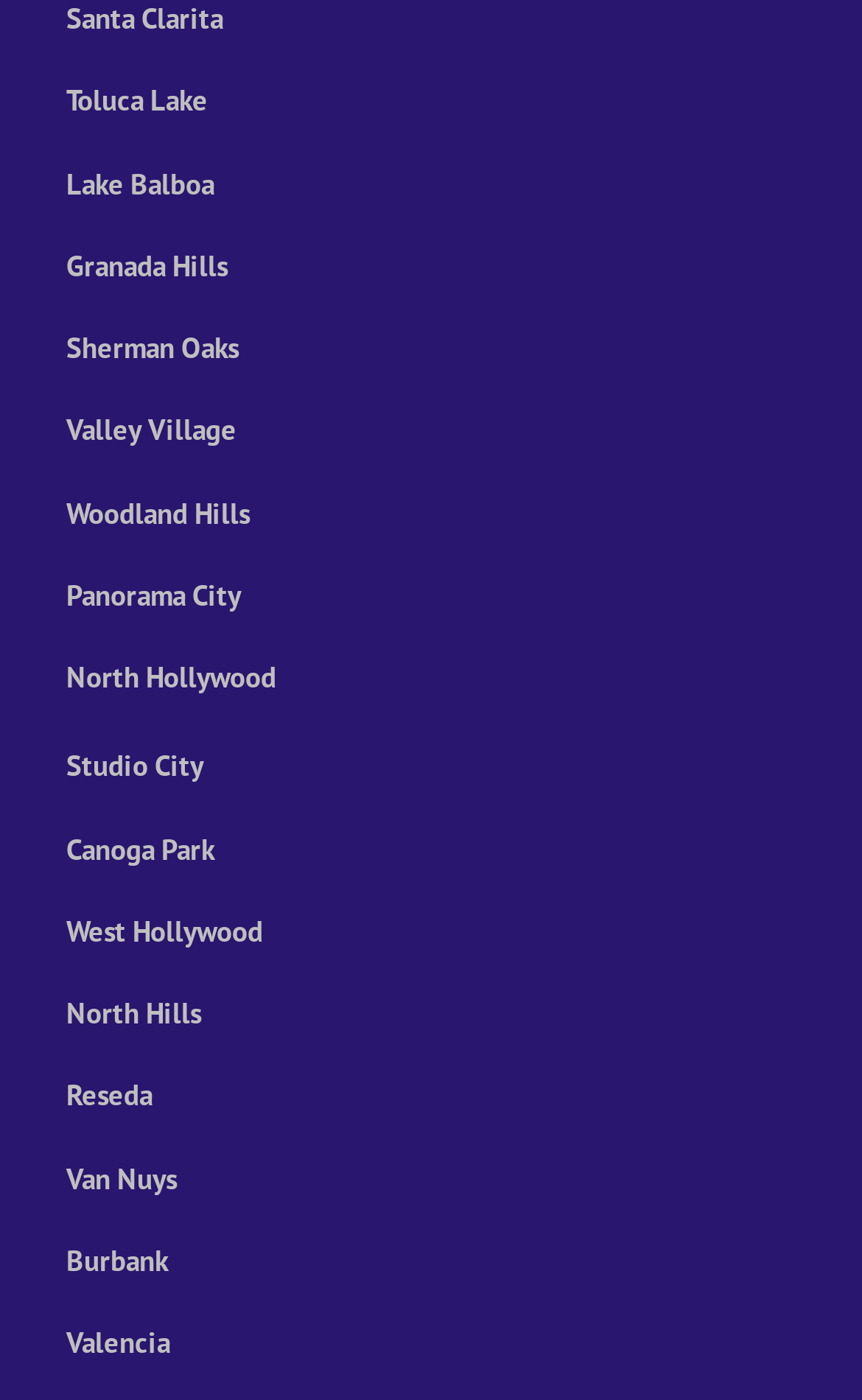Identify the bounding box coordinates of the clickable region necessary to fulfill the following instruction: "check out Sherman Oaks". The bounding box coordinates should be four float numbers between 0 and 1, i.e., [left, top, right, bottom].

[0.077, 0.235, 0.277, 0.262]